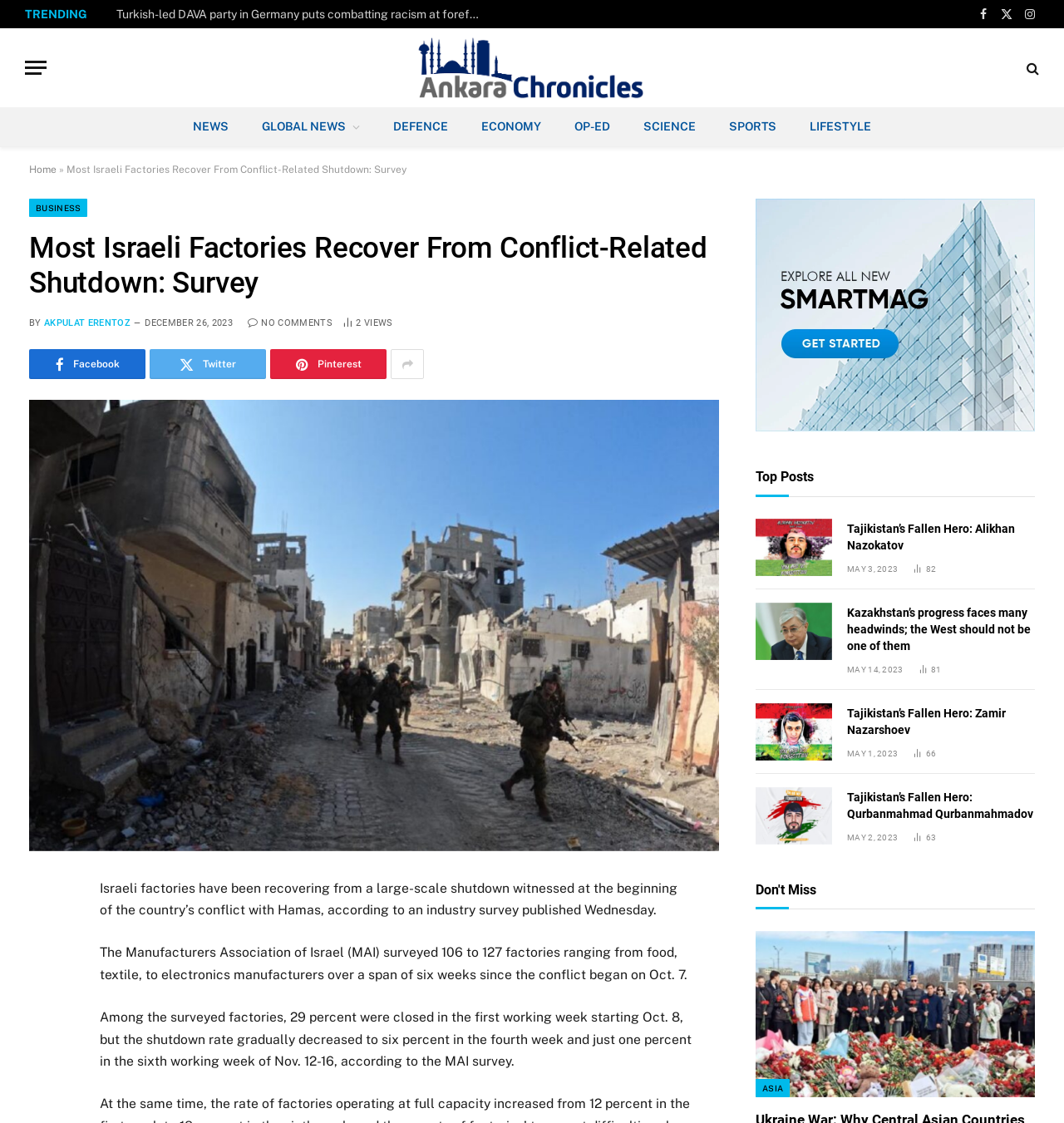Please look at the image and answer the question with a detailed explanation: What is the date of the article 'Kazakhstan’s progress faces many headwinds; the West should not be one of them'?

The date of the article 'Kazakhstan’s progress faces many headwinds; the West should not be one of them' is MAY 14, 2023, as indicated by the time element.